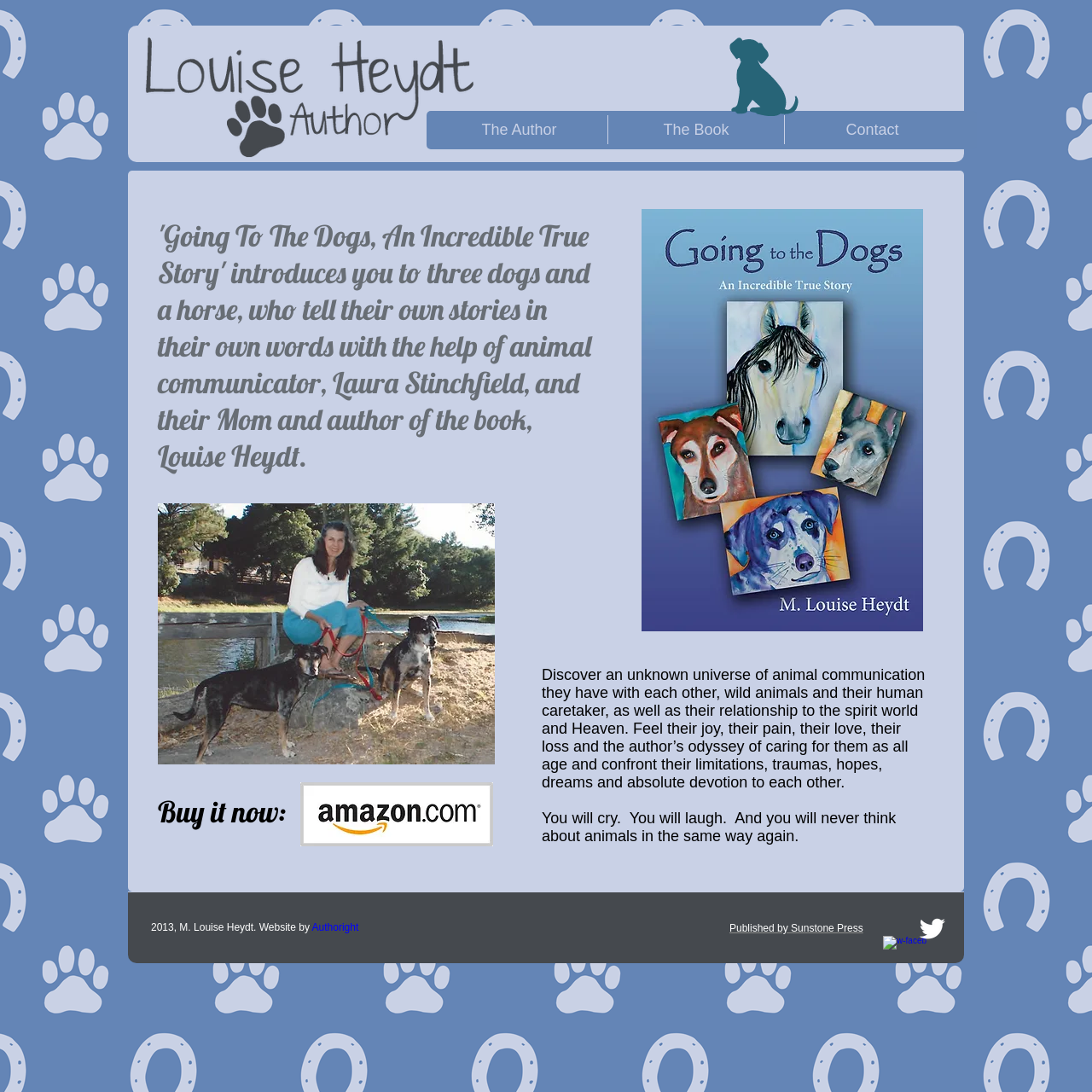Give a one-word or short phrase answer to the question: 
Where can the book be bought?

Amazon